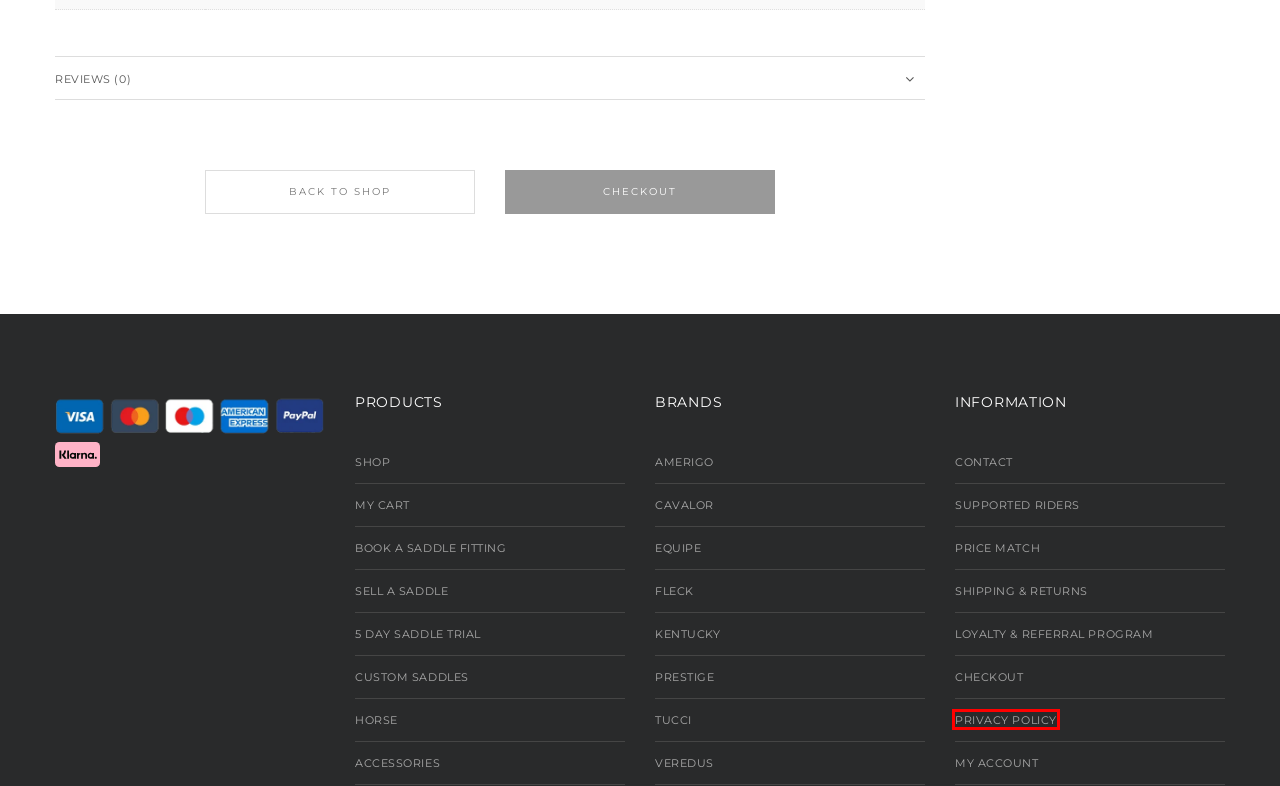Examine the webpage screenshot and identify the UI element enclosed in the red bounding box. Pick the webpage description that most accurately matches the new webpage after clicking the selected element. Here are the candidates:
A. EQUIPE Archives - Prima Equine
B. KENTUCKY Archives - Prima Equine
C. AMERIGO Archives - Prima Equine
D. Price Match - Prima Equine
E. VEREDUS Archives - Prima Equine
F. My Account - Prima Equine
G. Privacy Policy - Prima Equine
H. FLECK Archives - Prima Equine

G